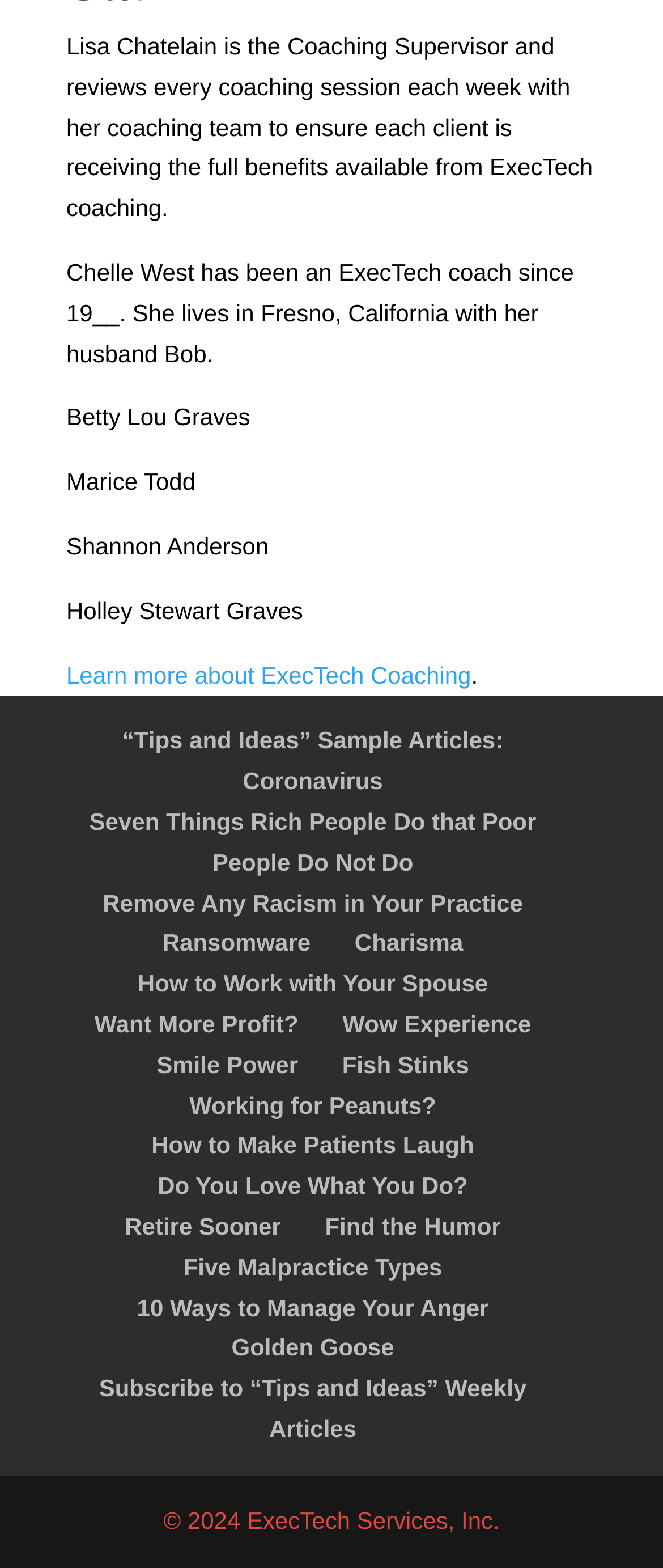Please specify the bounding box coordinates in the format (top-left x, top-left y, bottom-right x, bottom-right y), with all values as floating point numbers between 0 and 1. Identify the bounding box of the UI element described by: Smile Power

[0.236, 0.67, 0.45, 0.687]